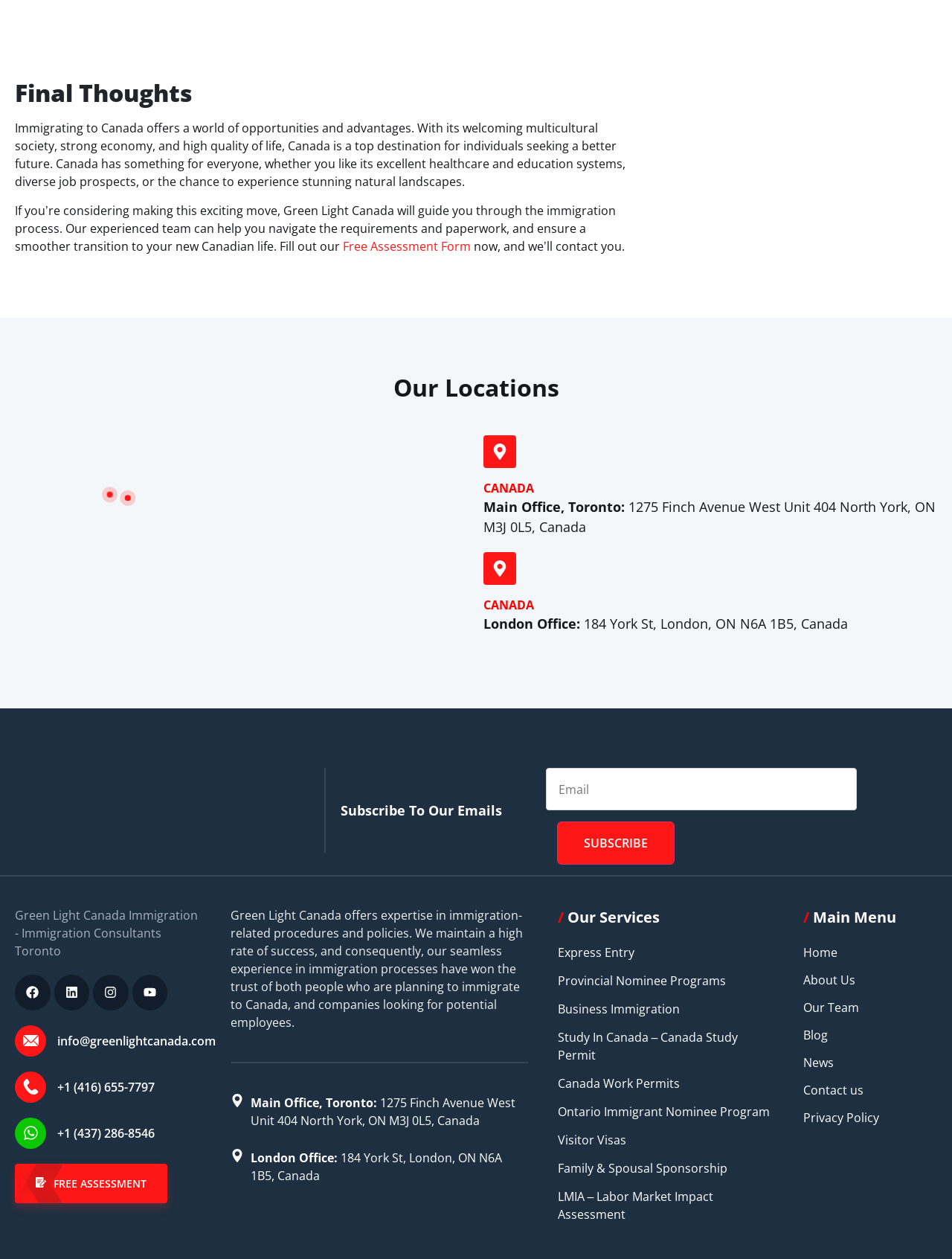Based on the element description Italiano, identify the bounding box coordinates for the UI element. The coordinates should be in the format (top-left x, top-left y, bottom-right x, bottom-right y) and within the 0 to 1 range.

None